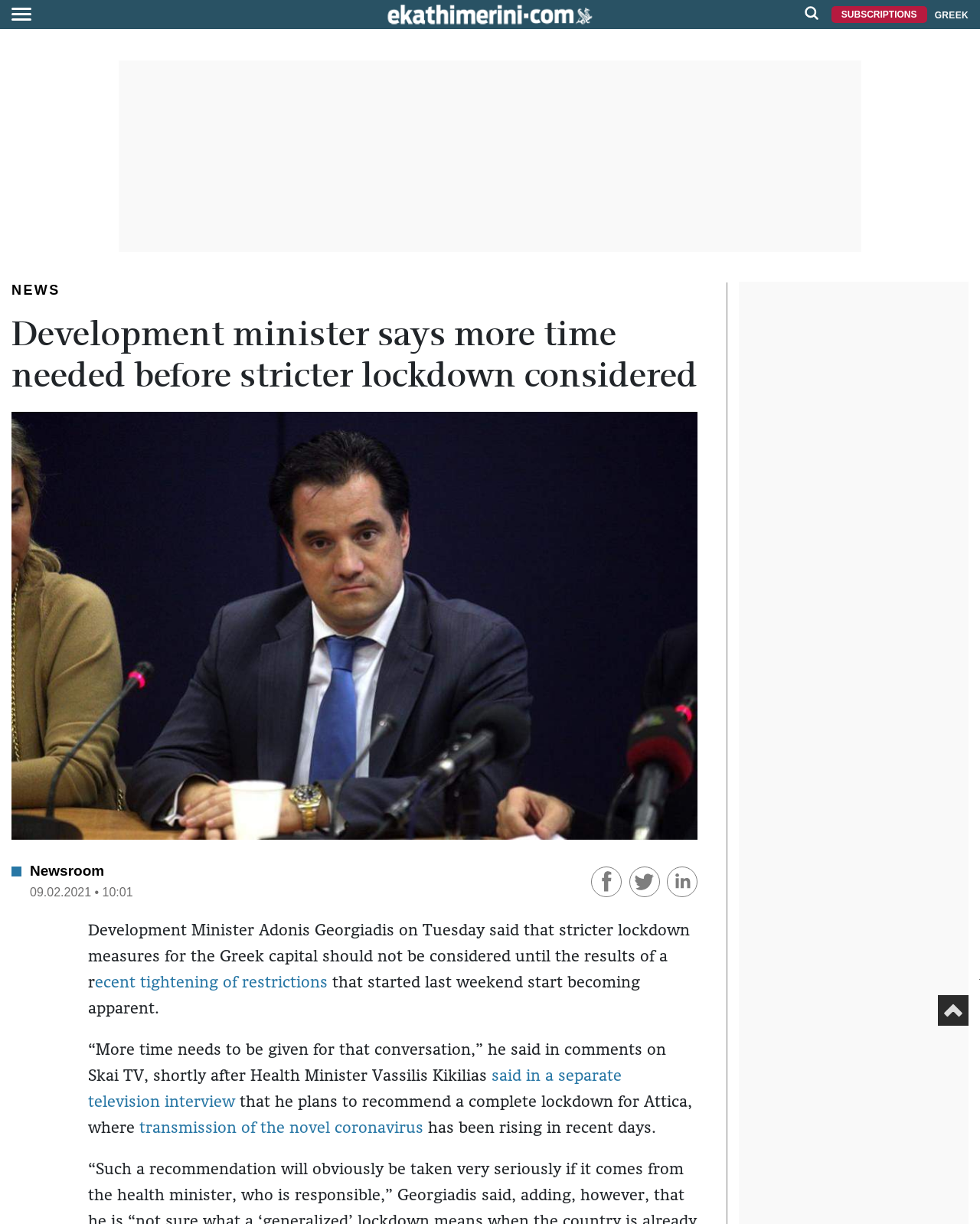What is the name of the TV channel mentioned in the article?
We need a detailed and meticulous answer to the question.

The text mentions 'he said in comments on Skai TV', indicating that Skai TV is the TV channel being referred to.